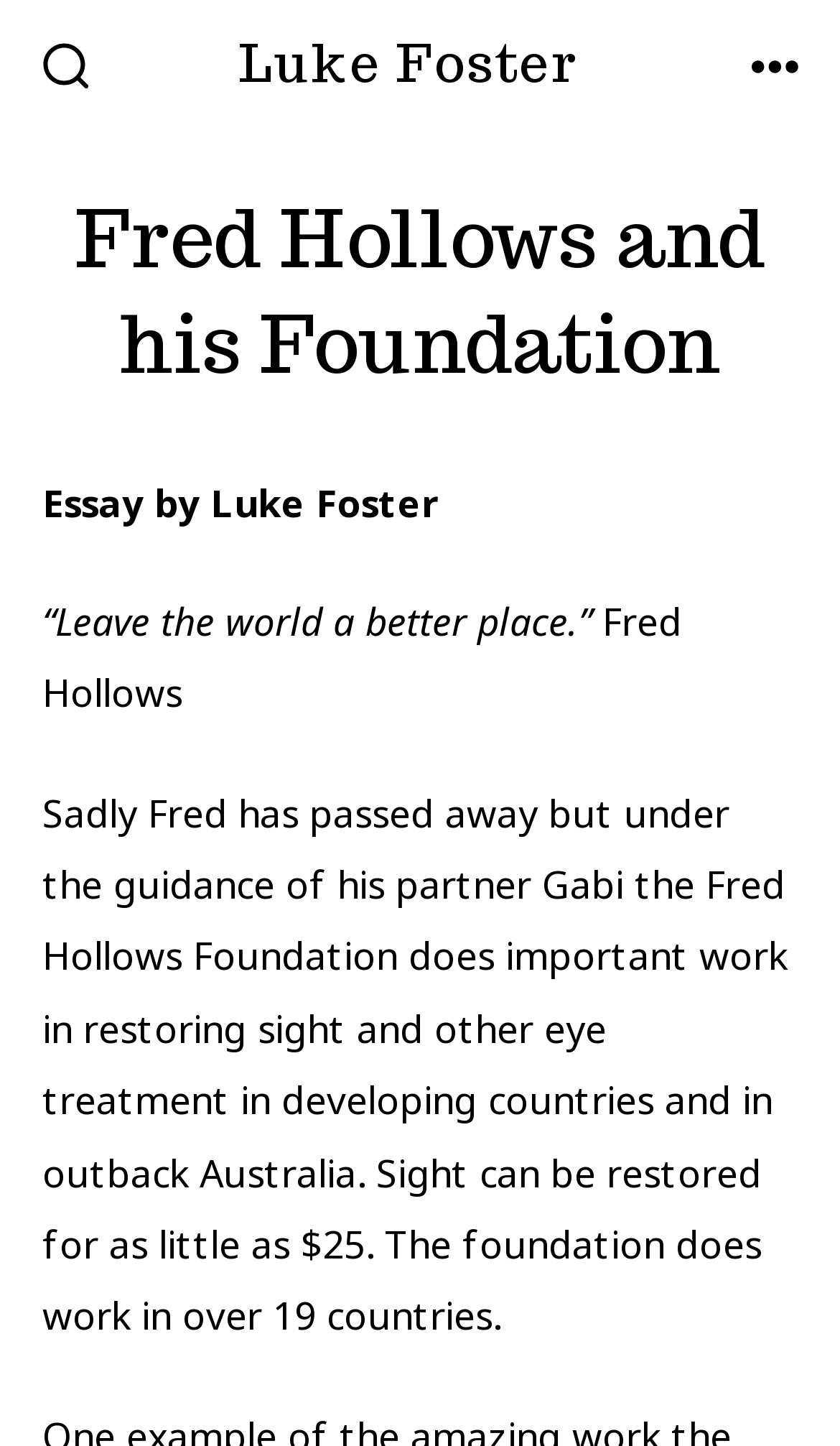What is the quote mentioned in the webpage?
Answer the question in a detailed and comprehensive manner.

The answer can be found in the StaticText element '“Leave the world a better place.”' which is a sub-element of the HeaderAsNonLandmark element.